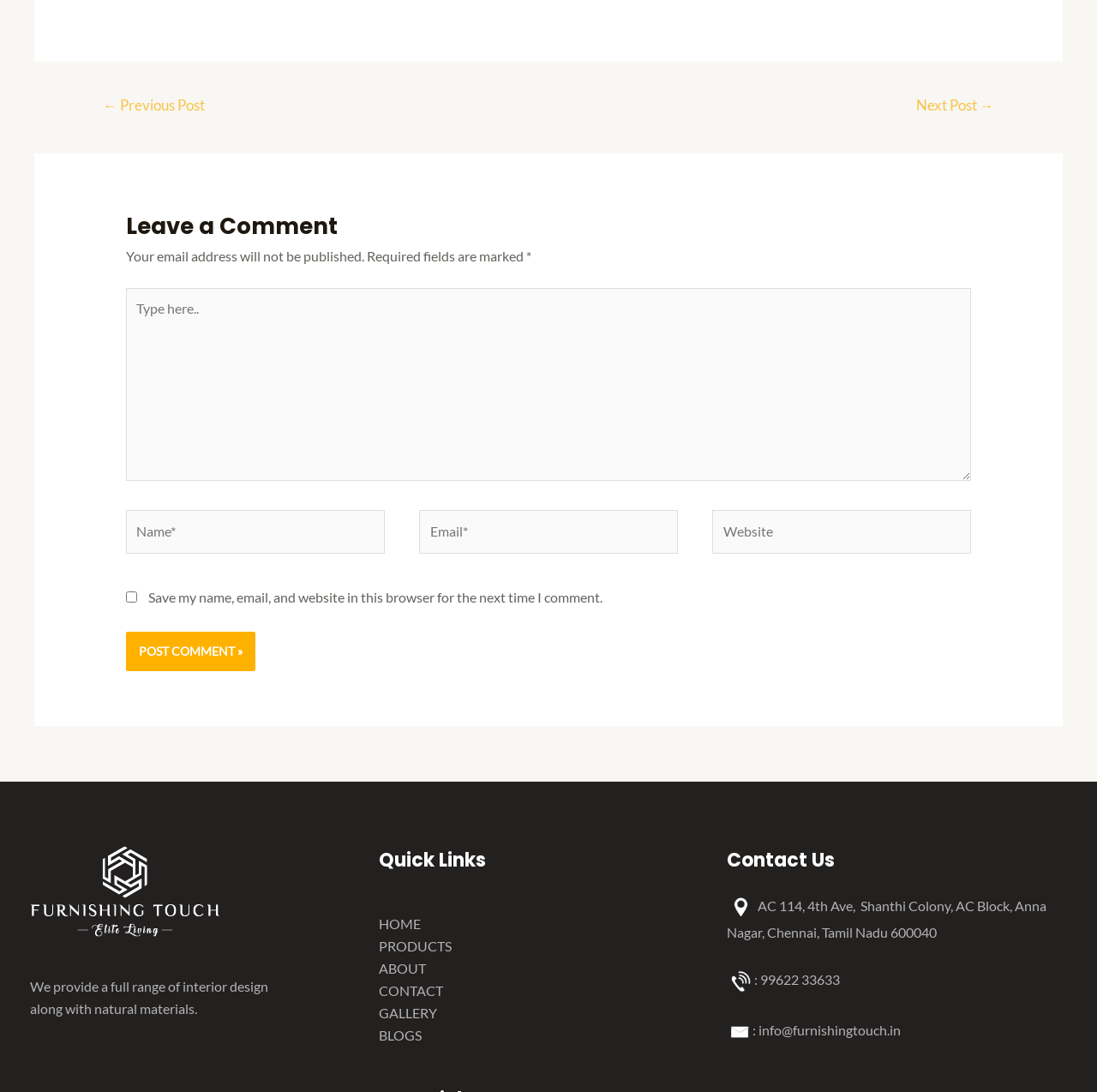What type of design services does the company provide?
Carefully analyze the image and provide a thorough answer to the question.

The company provides interior design services, as indicated by the text in the 'Footer Widget 4' section at the bottom of the page, which mentions 'a full range of interior design along with natural materials'.